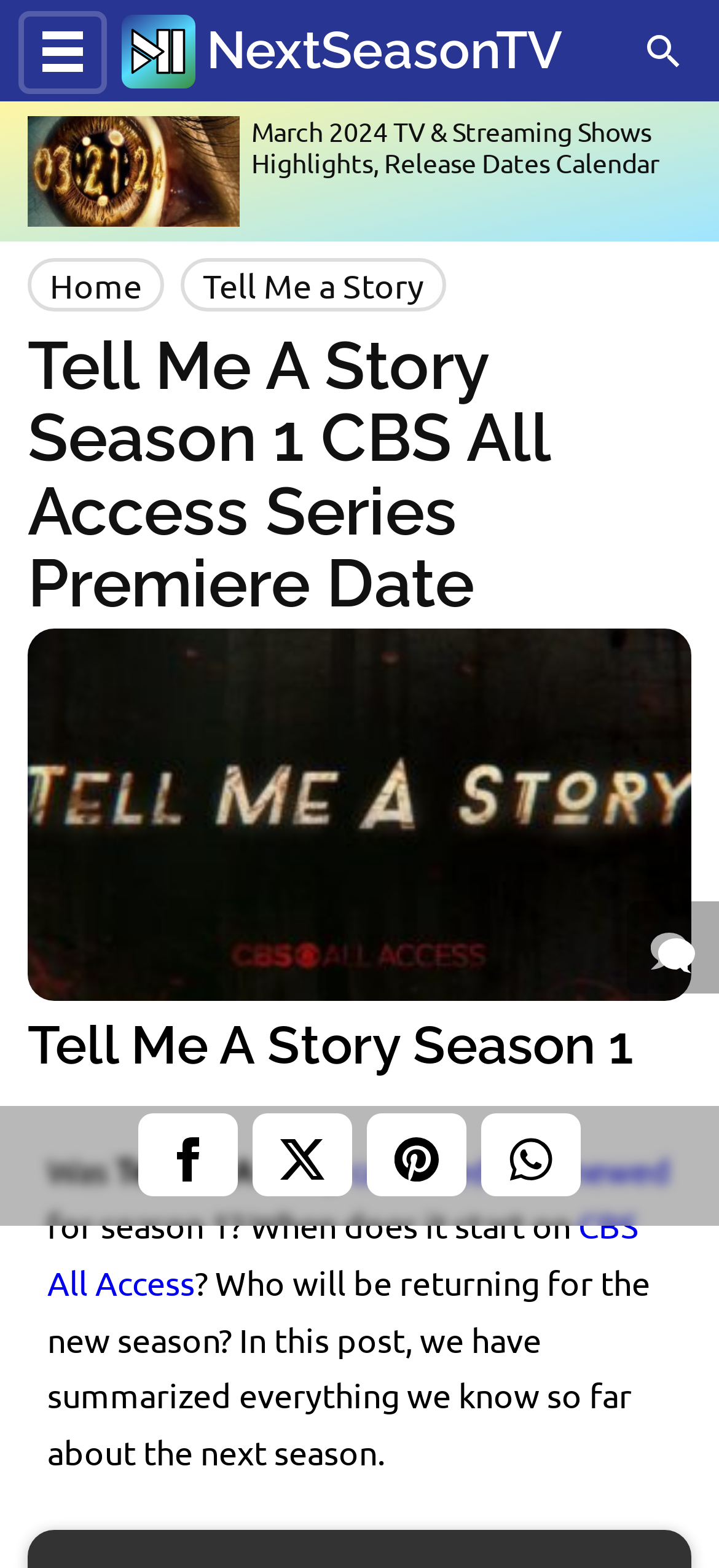Determine the bounding box coordinates for the area you should click to complete the following instruction: "Share on social media".

[0.192, 0.71, 0.331, 0.763]